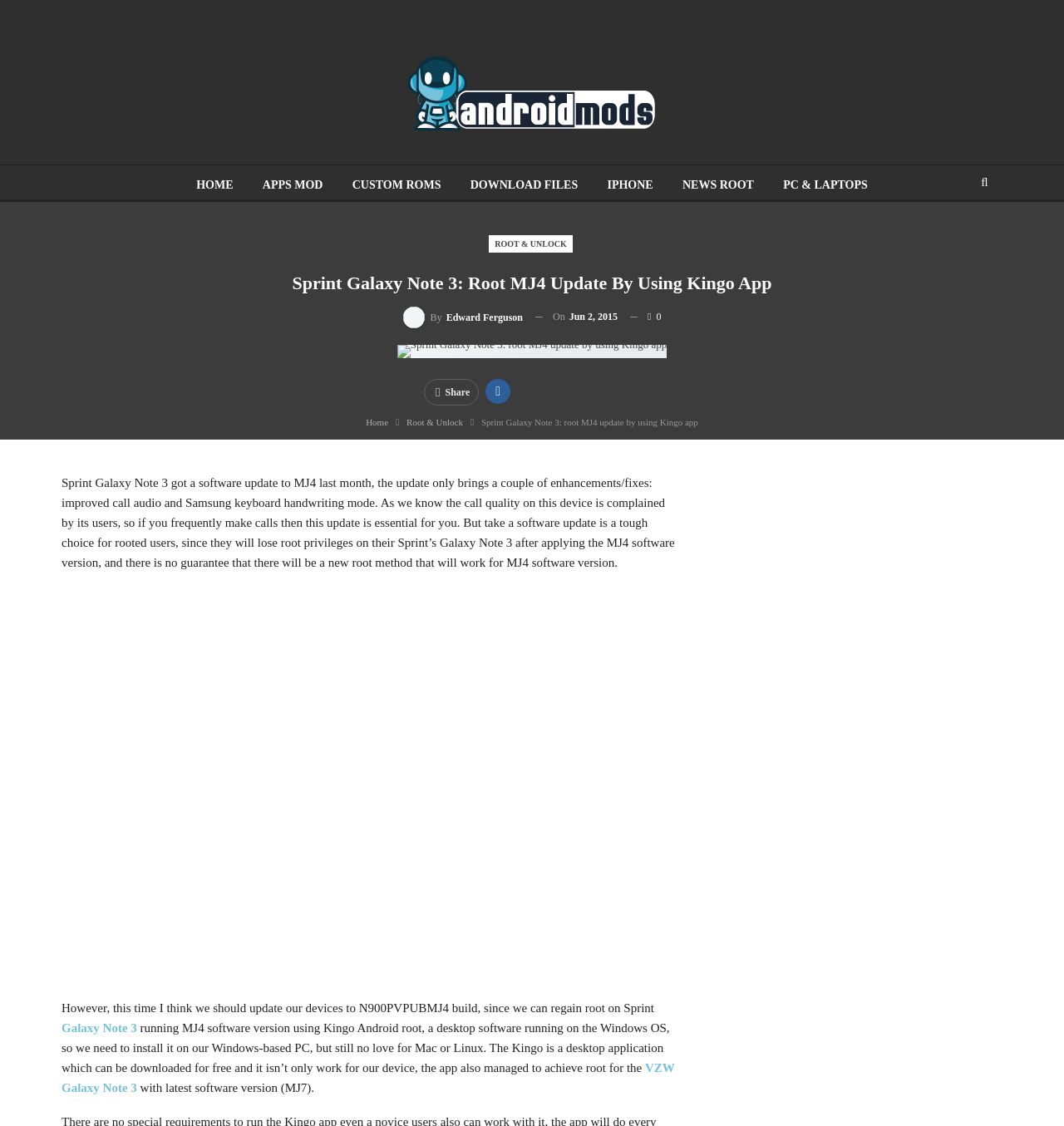Give a one-word or short phrase answer to the question: 
What is the date of the latest article in the primary sidebar?

Feb 20, 2023